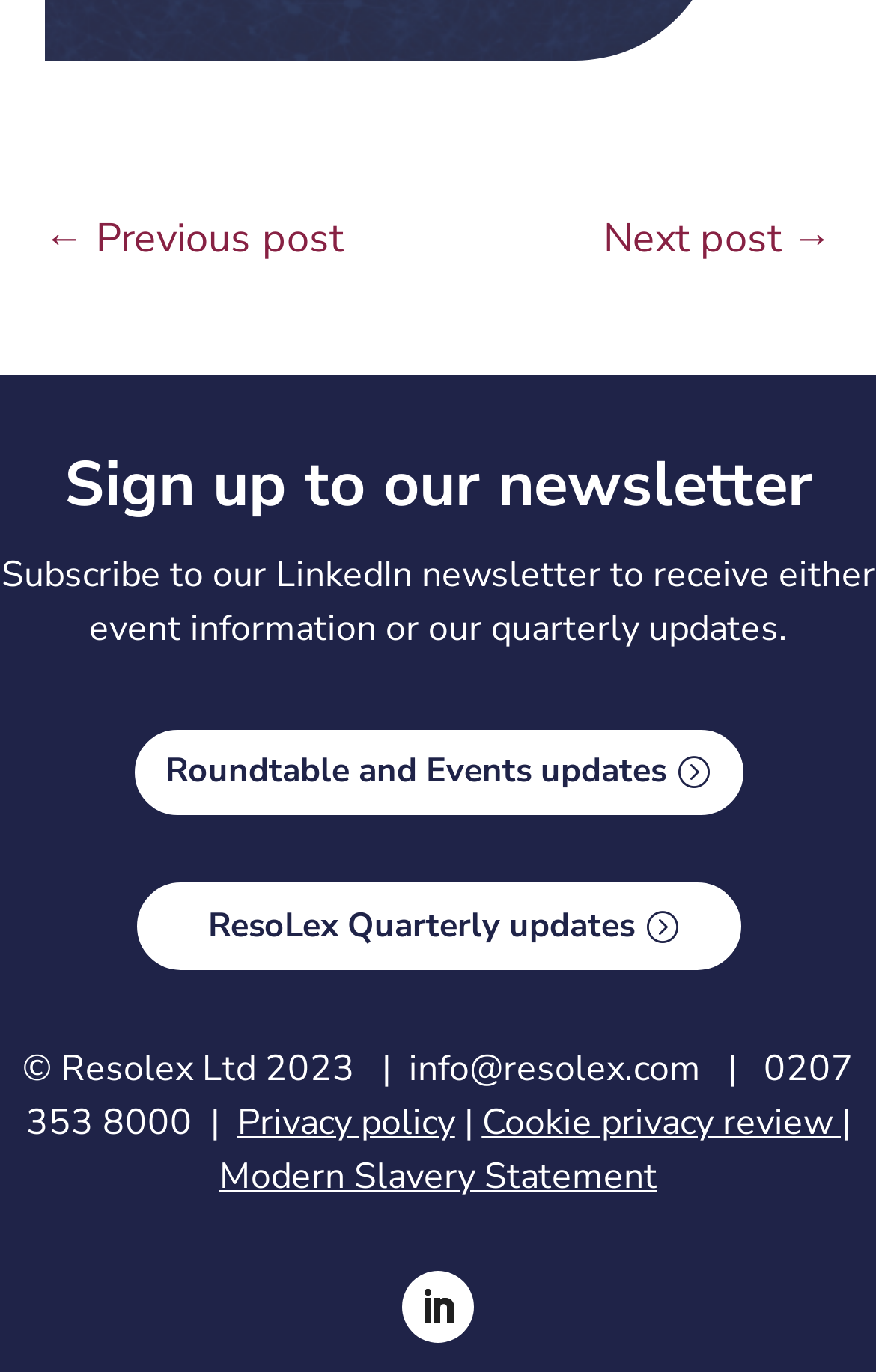For the element described, predict the bounding box coordinates as (top-left x, top-left y, bottom-right x, bottom-right y). All values should be between 0 and 1. Element description: Follow

[0.459, 0.926, 0.541, 0.978]